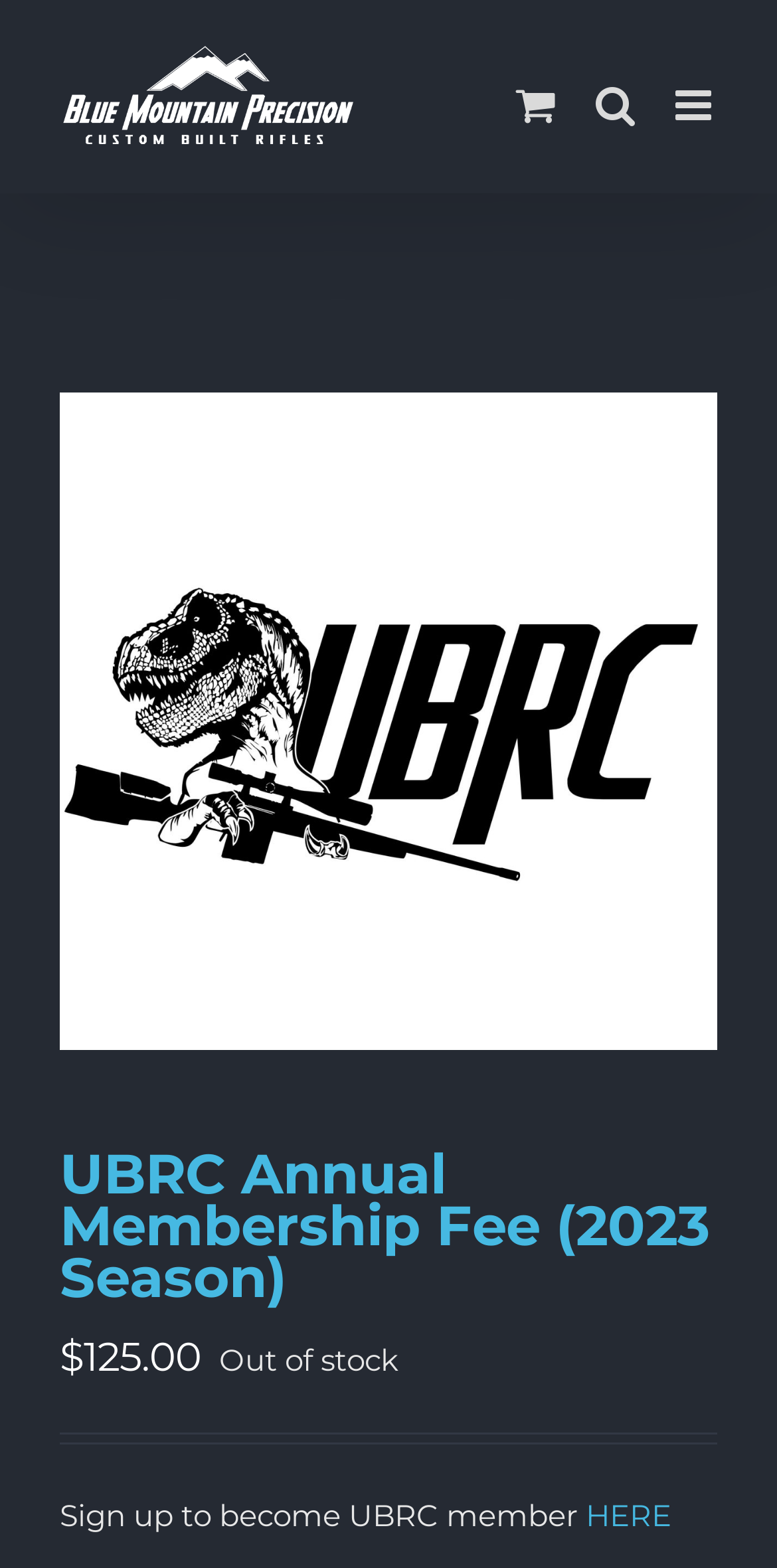Identify the bounding box coordinates of the specific part of the webpage to click to complete this instruction: "Click the Blue Mountain Precision Logo".

[0.077, 0.025, 0.462, 0.098]